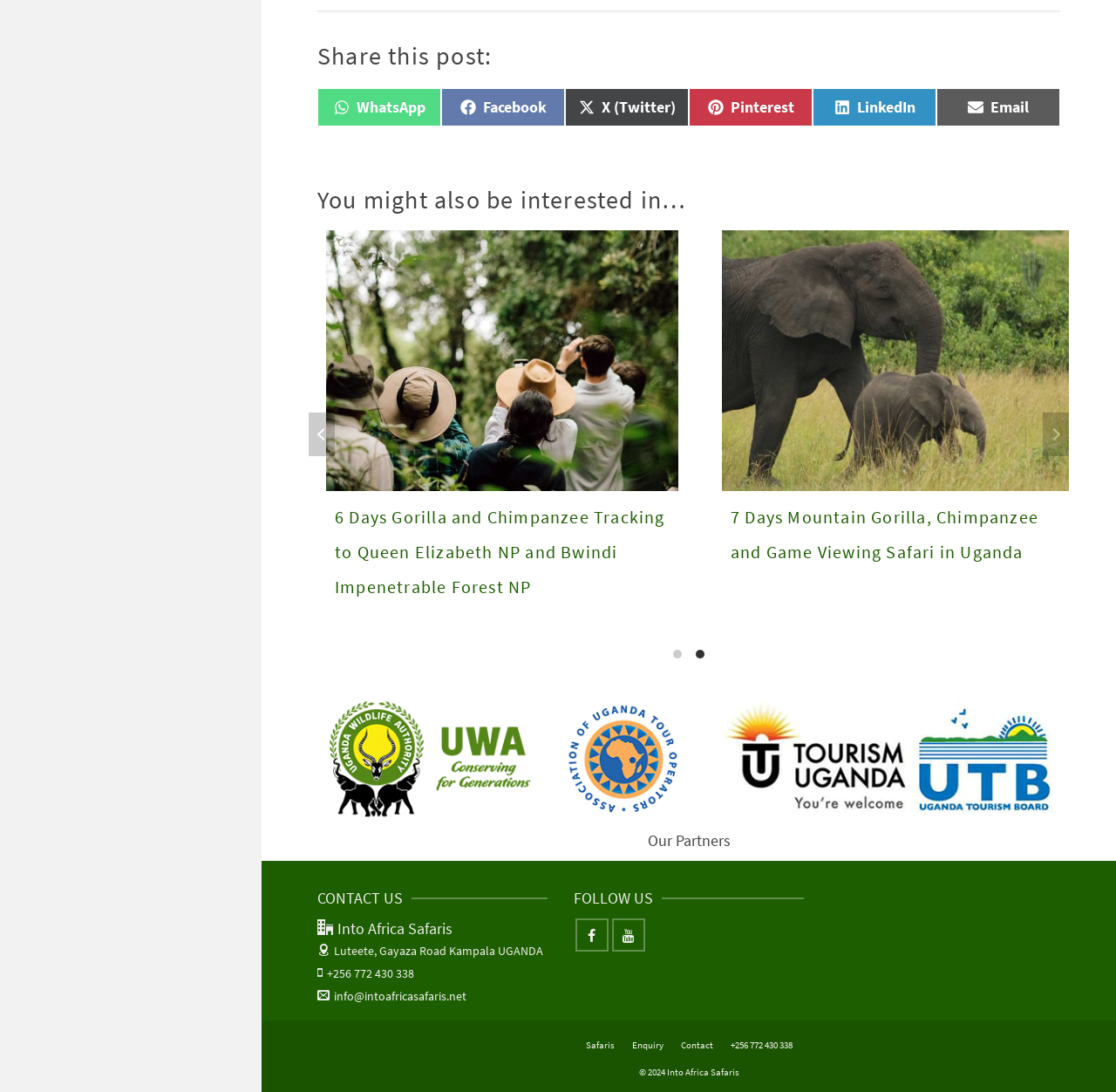Determine the bounding box coordinates of the clickable region to follow the instruction: "Go to Safaris page".

[0.52, 0.948, 0.555, 0.965]